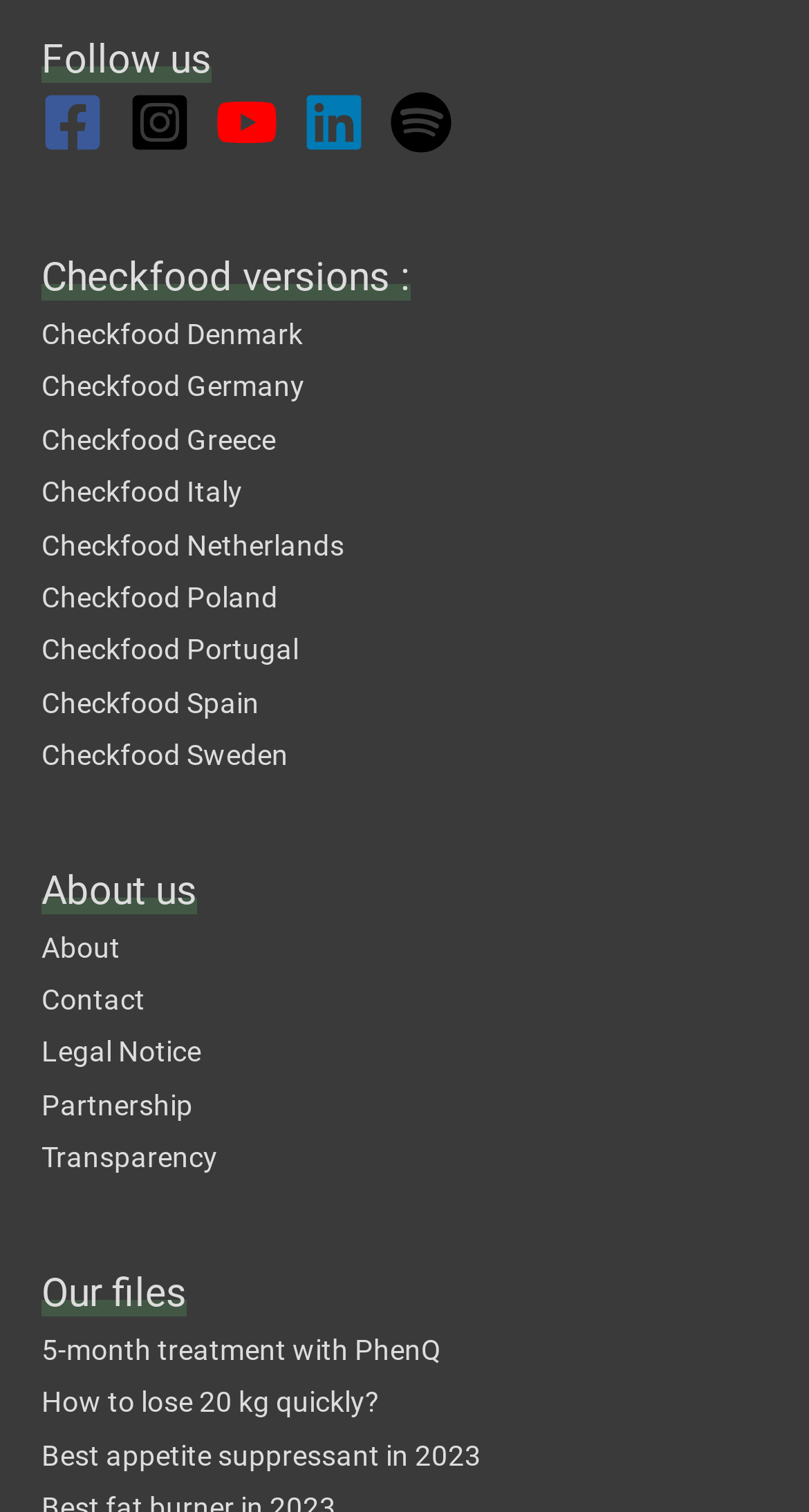How many social media links are available?
Give a thorough and detailed response to the question.

The webpage has a section with the heading 'Follow us' which contains 5 social media links, namely Facebook, Instagram, YouTube, LinkedIn, and Spotify.